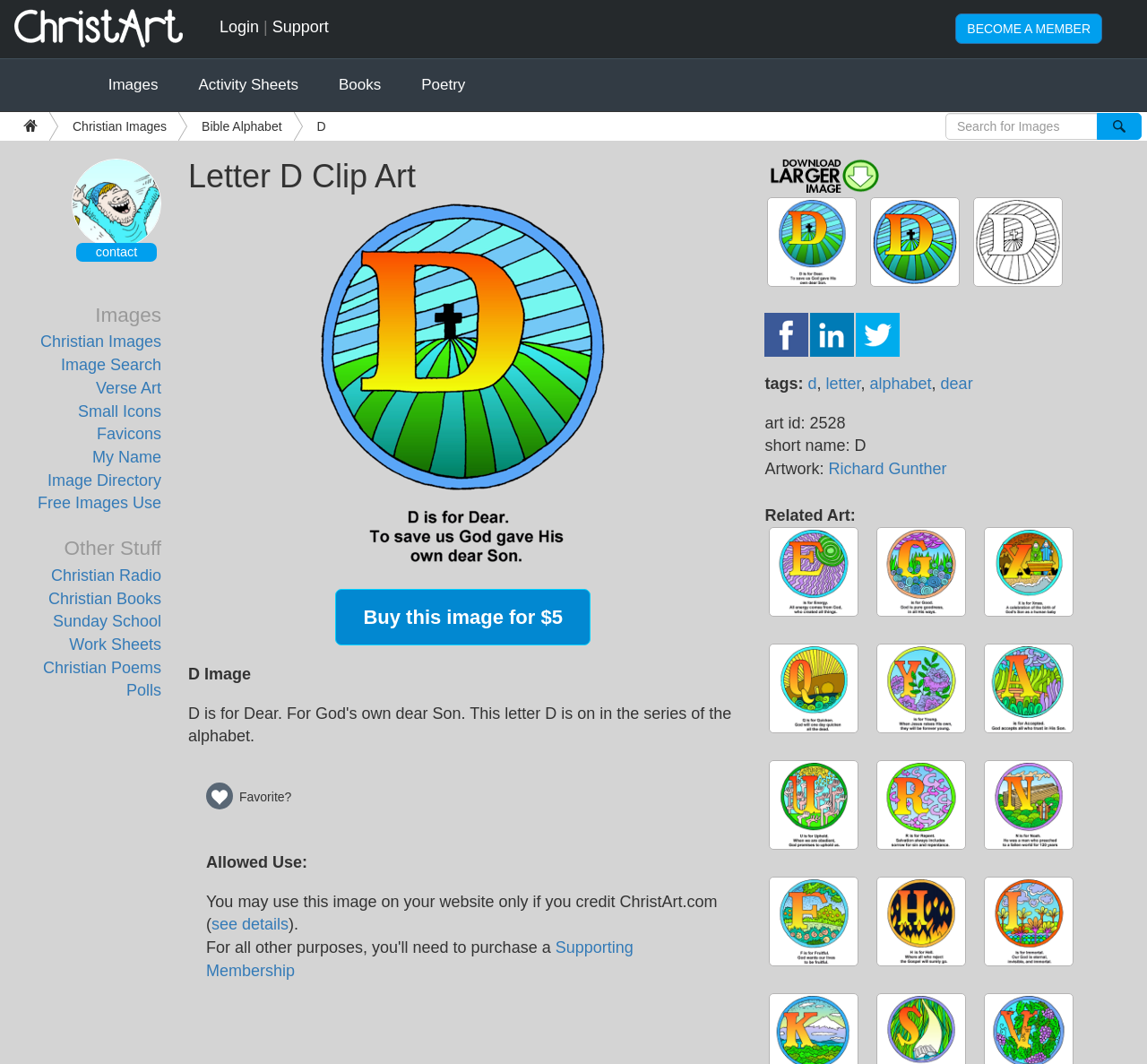Analyze the image and answer the question with as much detail as possible: 
What is the price to buy this image?

The webpage provides an option to 'Buy this image for $5', which is mentioned below the image description.